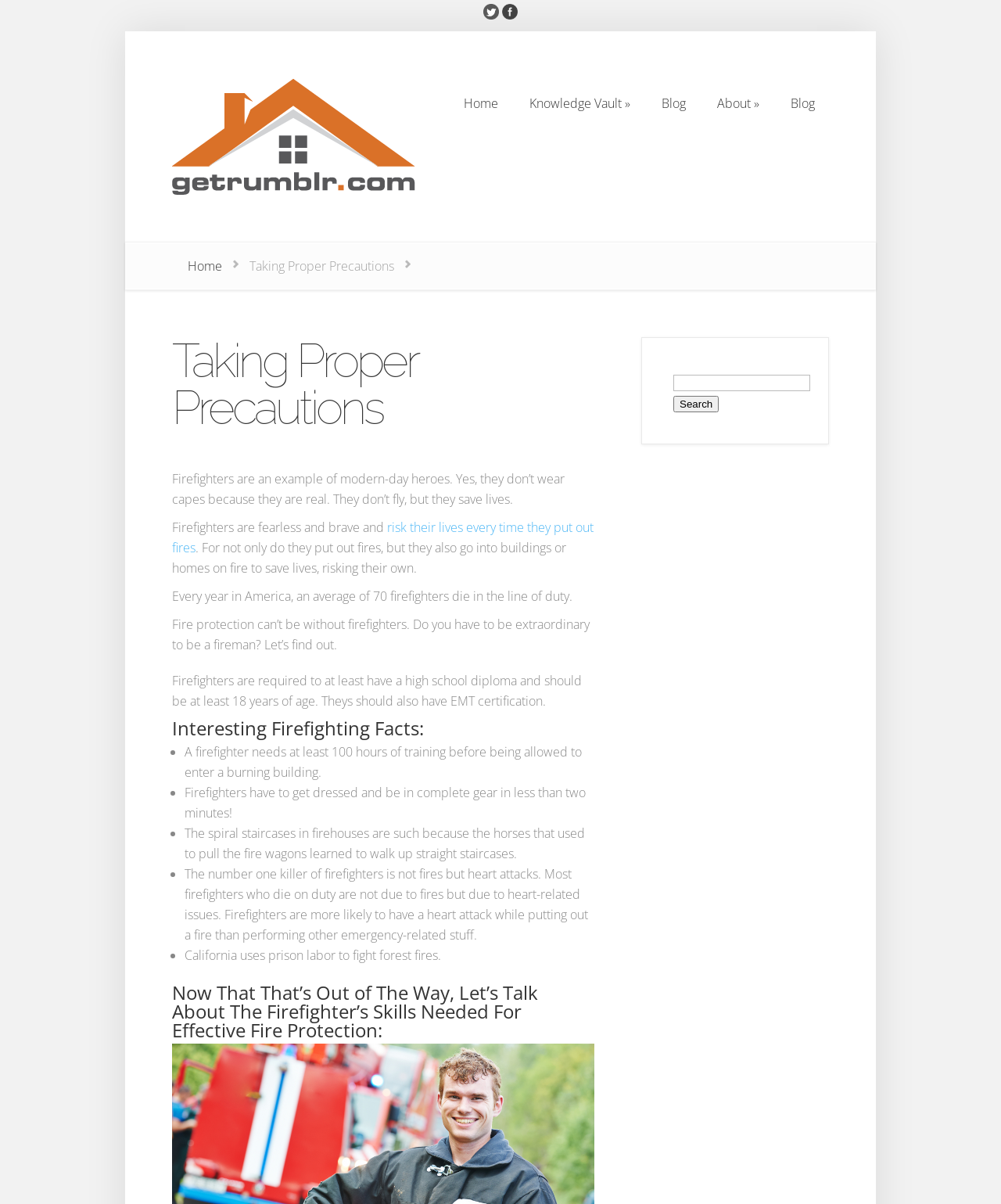Pinpoint the bounding box coordinates of the element to be clicked to execute the instruction: "Read more about 'Taking Proper Precautions'".

[0.246, 0.214, 0.397, 0.228]